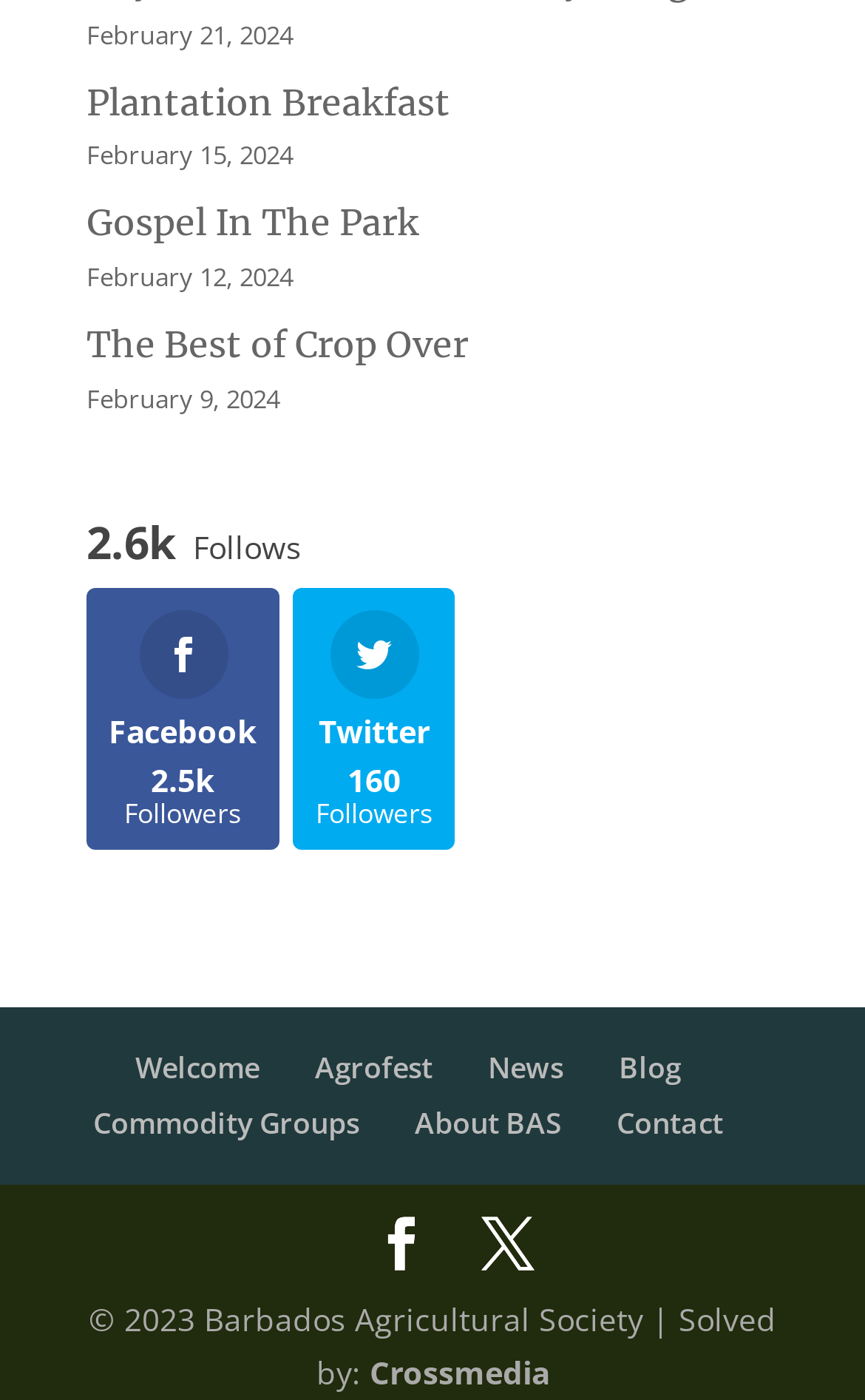Please specify the bounding box coordinates of the area that should be clicked to accomplish the following instruction: "Expand the main menu". The coordinates should consist of four float numbers between 0 and 1, i.e., [left, top, right, bottom].

None